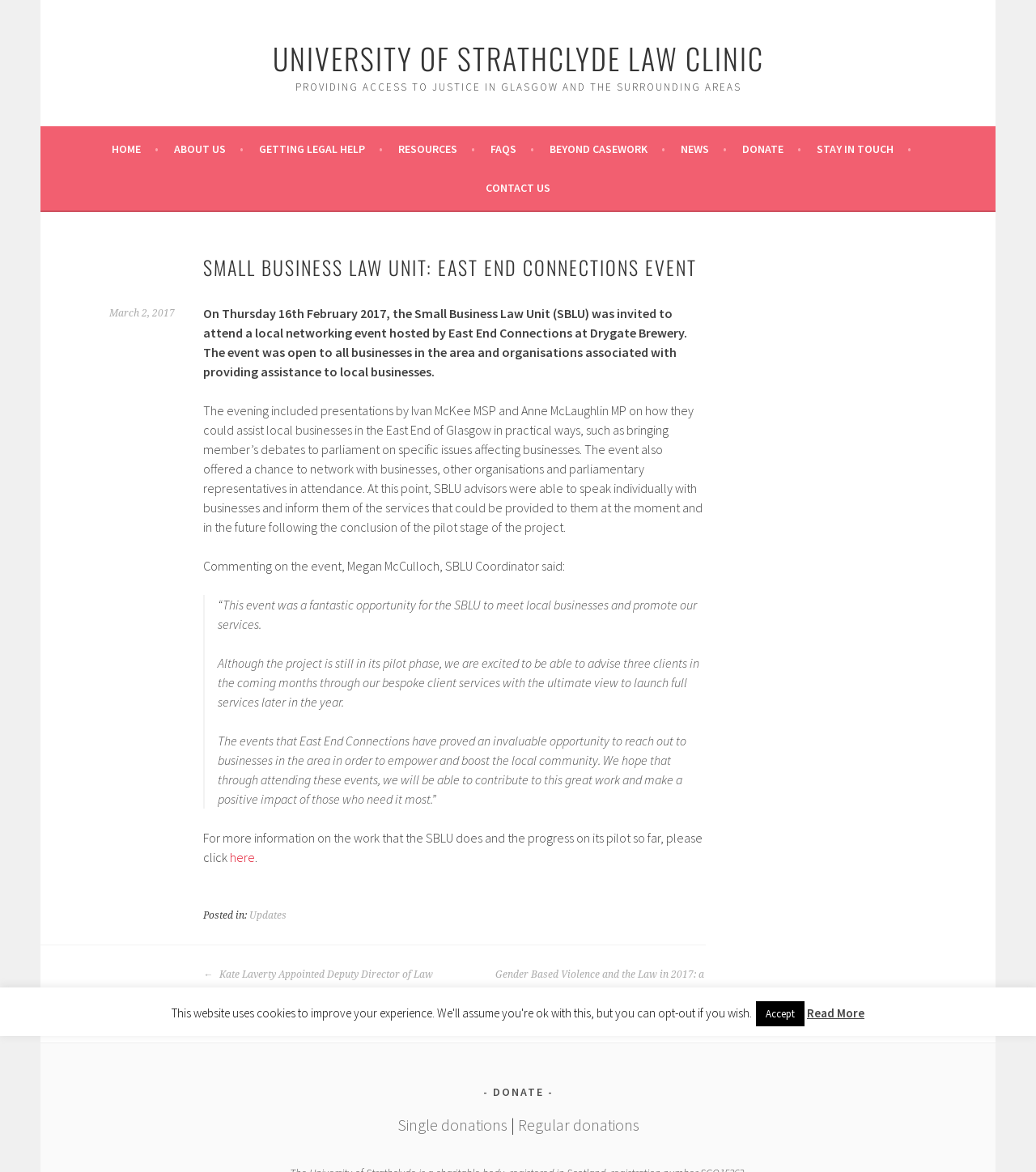Determine the main heading of the webpage and generate its text.

UNIVERSITY OF STRATHCLYDE LAW CLINIC